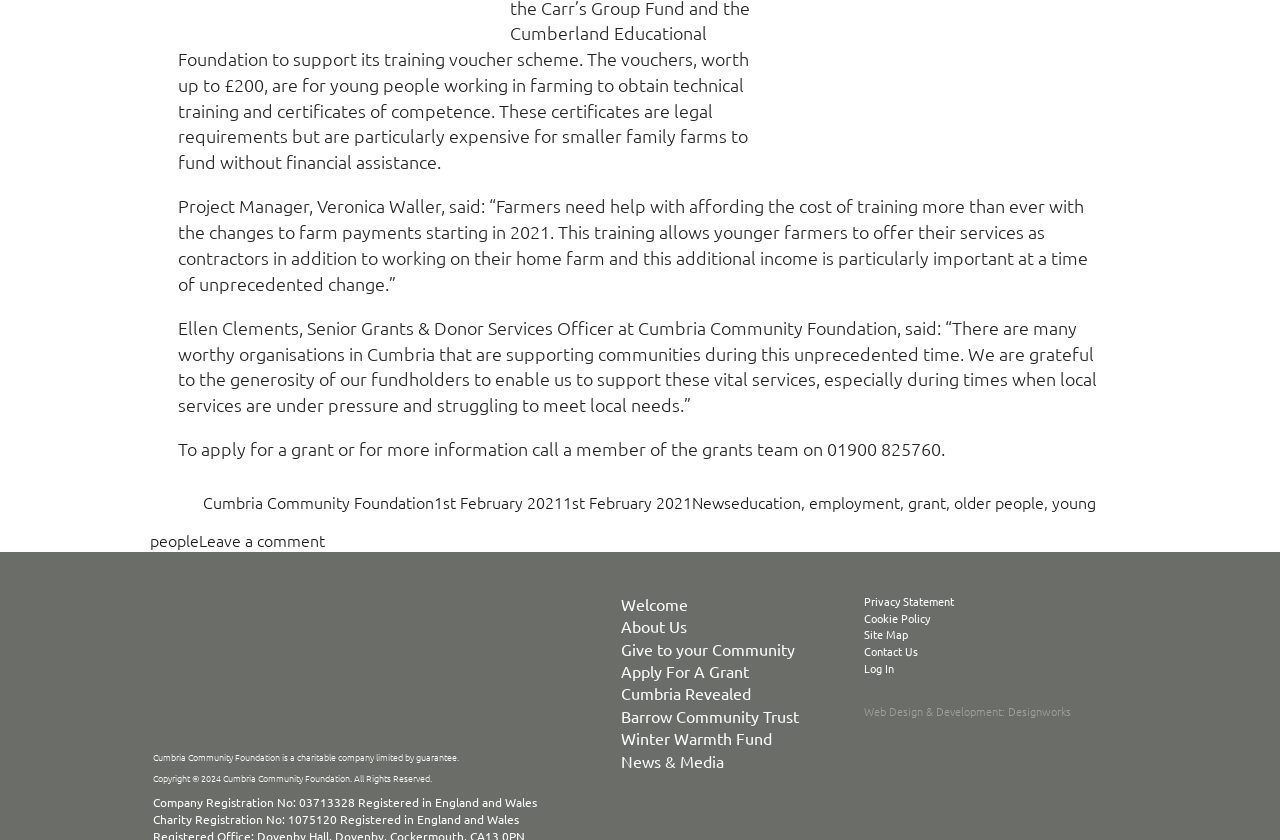Highlight the bounding box coordinates of the region I should click on to meet the following instruction: "Apply for a grant".

[0.485, 0.787, 0.585, 0.811]